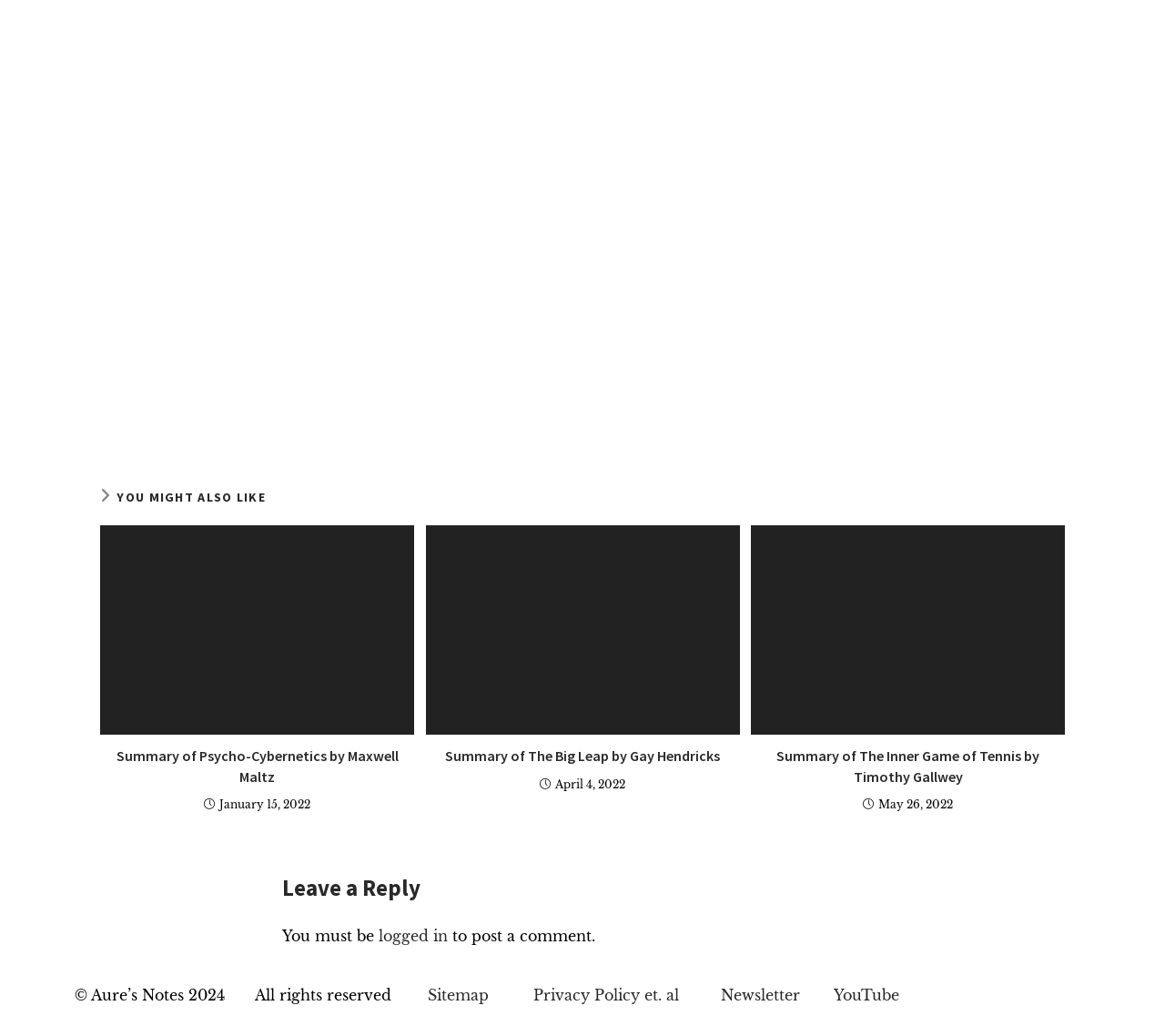Identify the bounding box coordinates of the region that should be clicked to execute the following instruction: "Leave a reply to the post".

[0.242, 0.842, 0.758, 0.873]